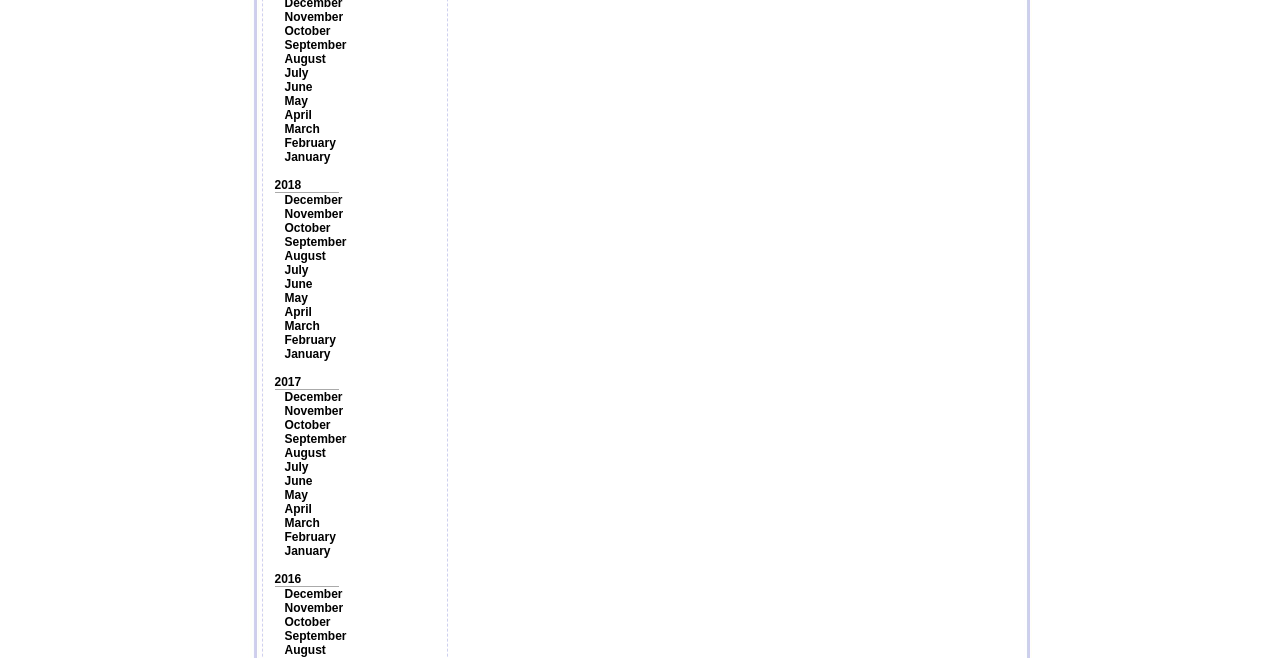What is the latest month listed in 2018?
Using the image, provide a concise answer in one word or a short phrase.

December